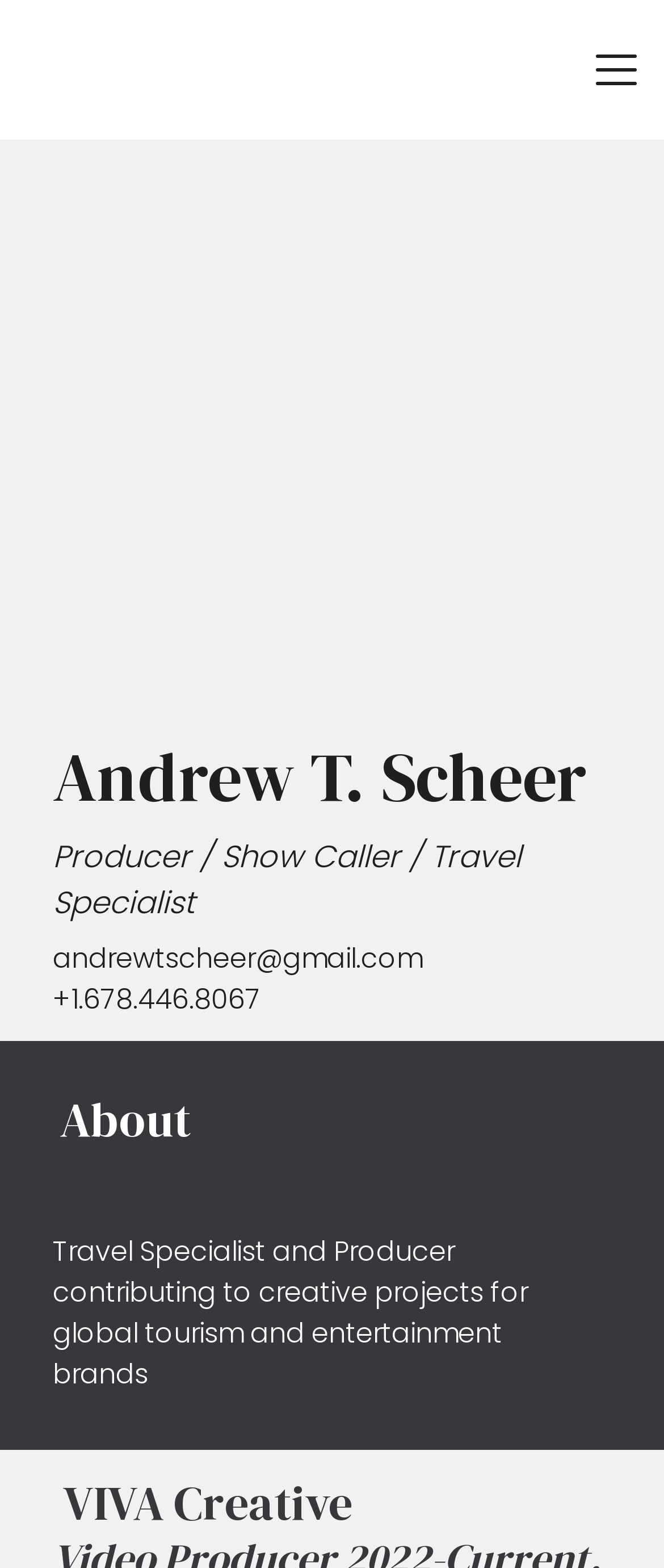Please provide the bounding box coordinate of the region that matches the element description: Home. Coordinates should be in the format (top-left x, top-left y, bottom-right x, bottom-right y) and all values should be between 0 and 1.

[0.856, 0.089, 0.959, 0.109]